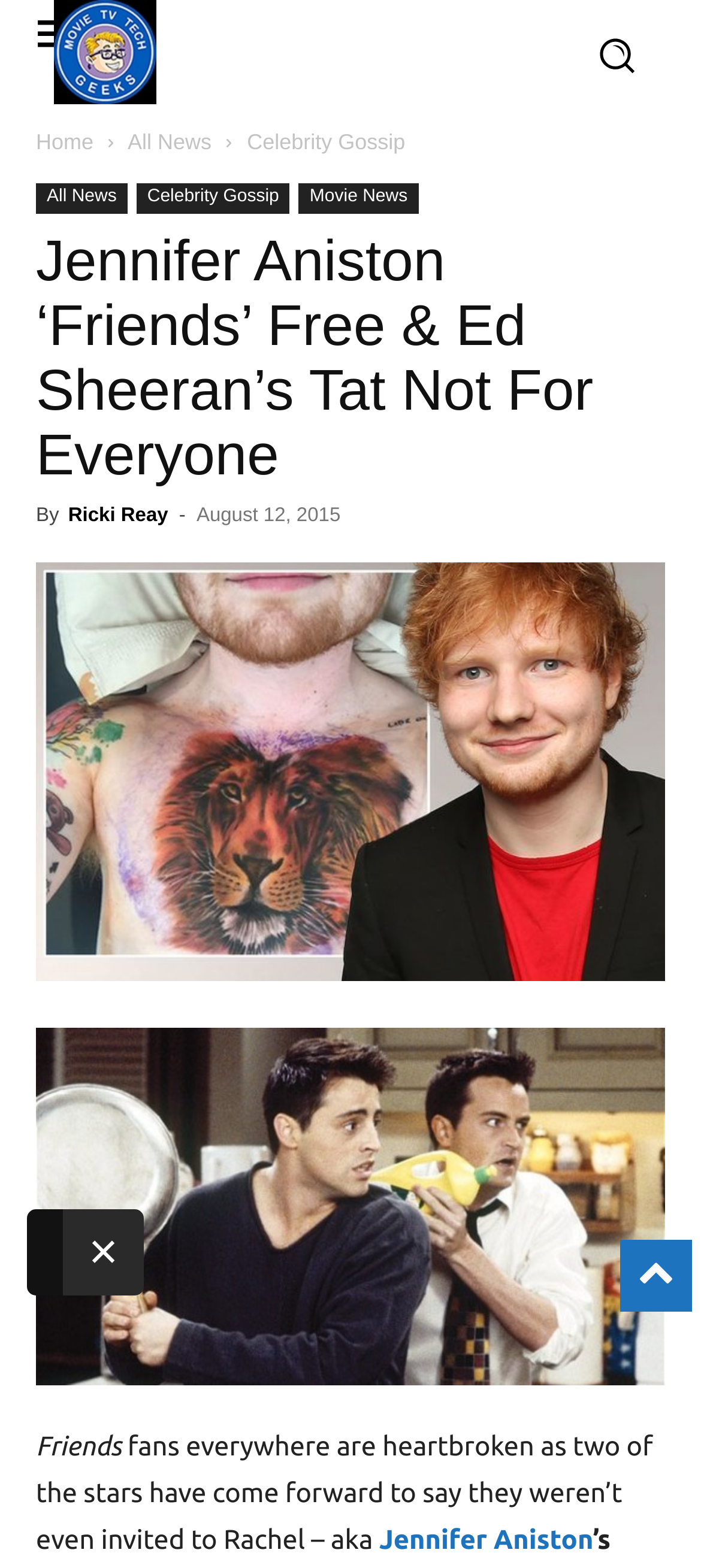Find and specify the bounding box coordinates that correspond to the clickable region for the instruction: "Click the 'Close ×' button".

[0.09, 0.771, 0.205, 0.826]